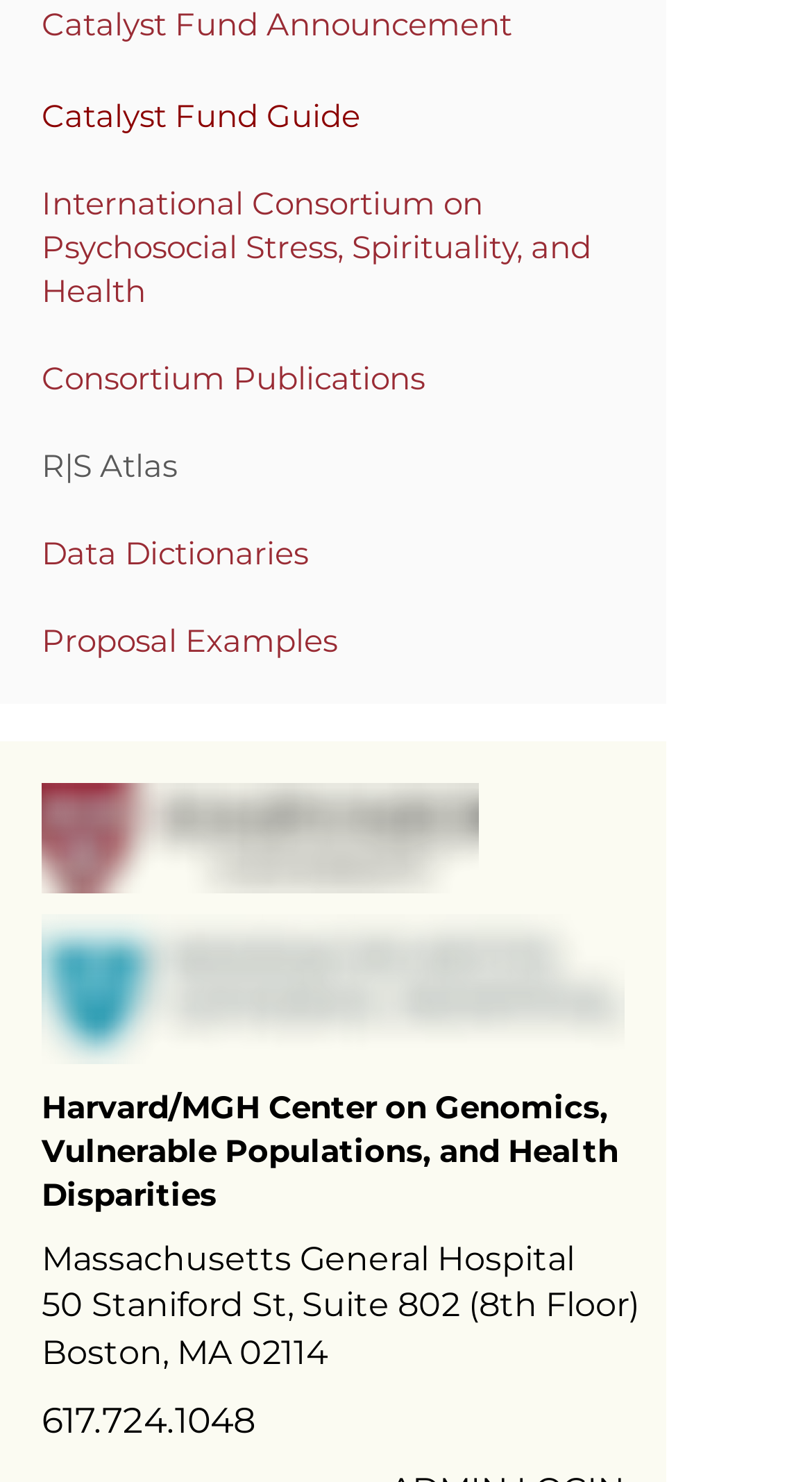What is the address of the hospital?
Look at the screenshot and provide an in-depth answer.

I found the answer by looking at the StaticText element with the text '50 Staniford St, Suite 802 (8th Floor)' which is located at [0.051, 0.867, 0.787, 0.894]. This text is likely to be the address of the hospital.